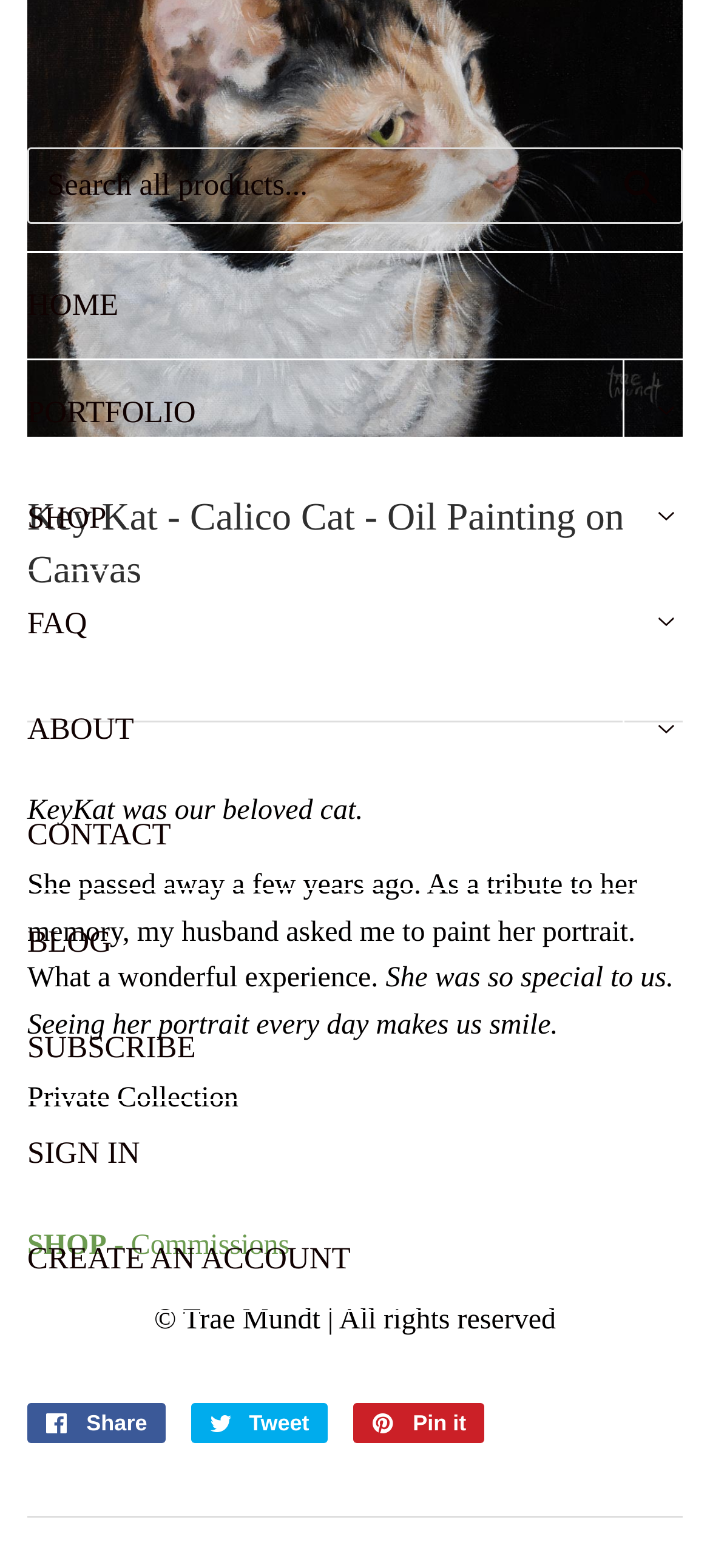Can you specify the bounding box coordinates of the area that needs to be clicked to fulfill the following instruction: "Go to HOME page"?

[0.0, 0.162, 1.0, 0.228]